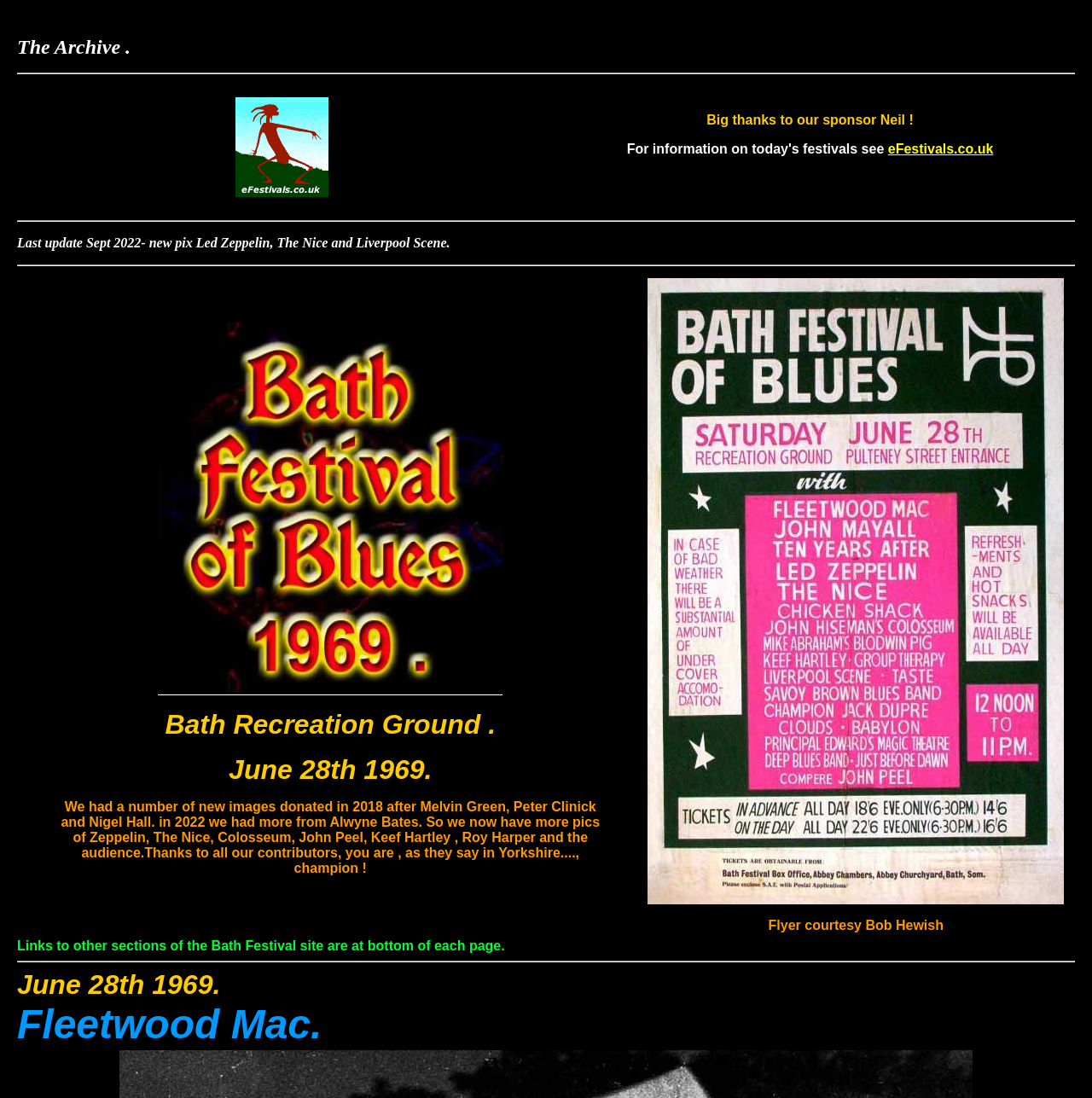Answer the following query concisely with a single word or phrase:
Who is thanked for the festival flyer?

Bob Hewish